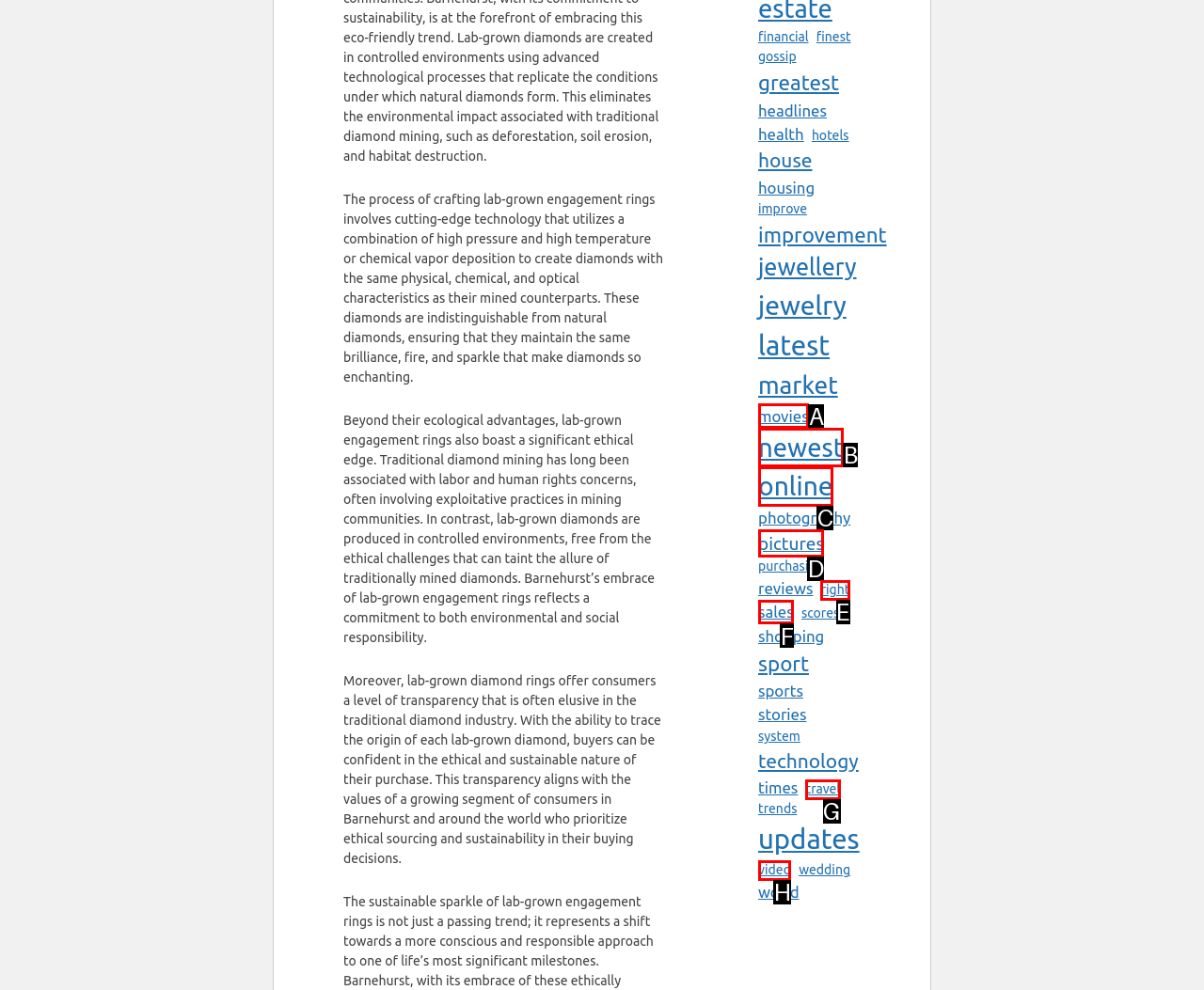Given the description: Our network, identify the matching HTML element. Provide the letter of the correct option.

None